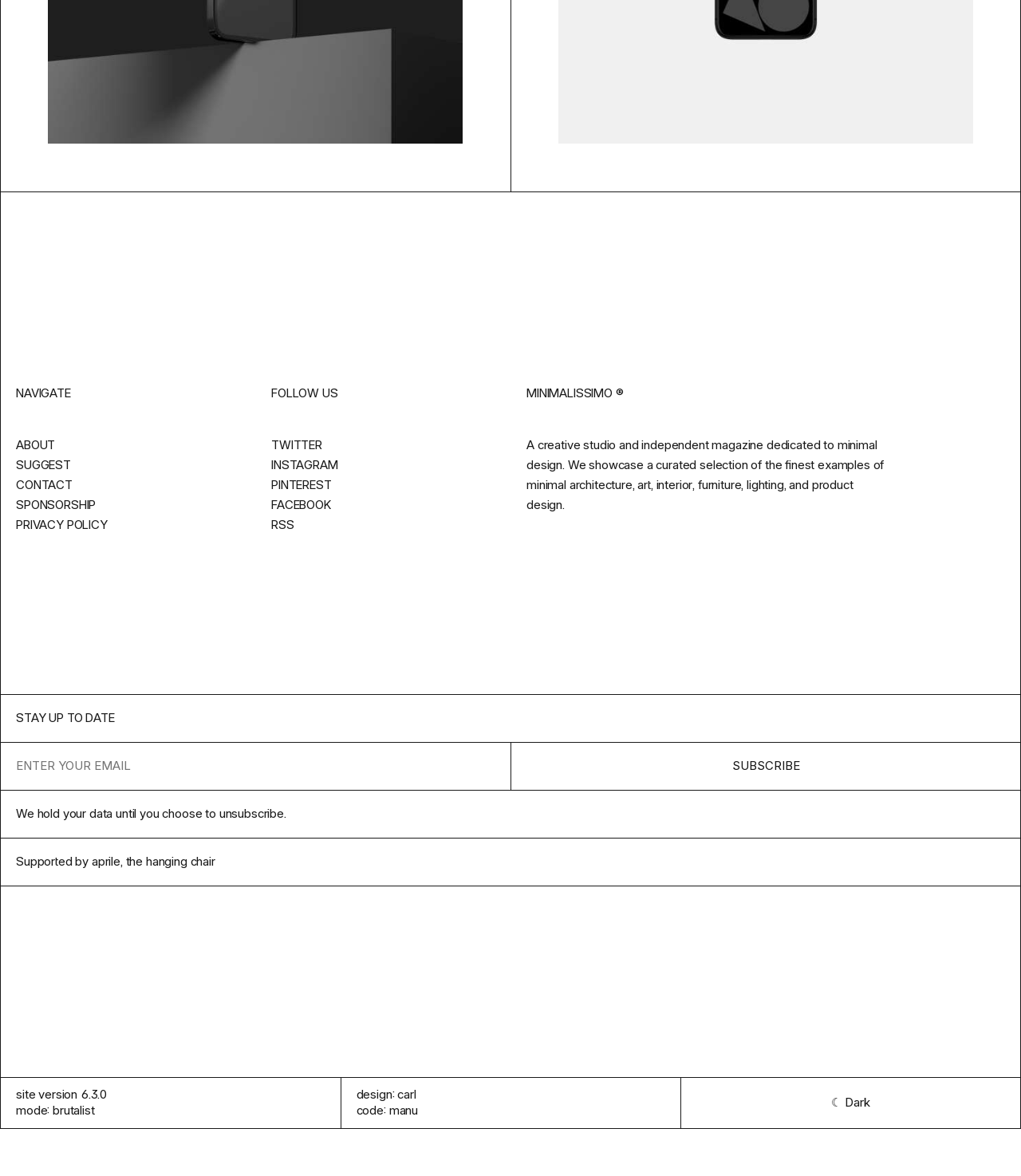Please identify the bounding box coordinates of the element's region that needs to be clicked to fulfill the following instruction: "Follow on Twitter". The bounding box coordinates should consist of four float numbers between 0 and 1, i.e., [left, top, right, bottom].

[0.266, 0.372, 0.316, 0.385]